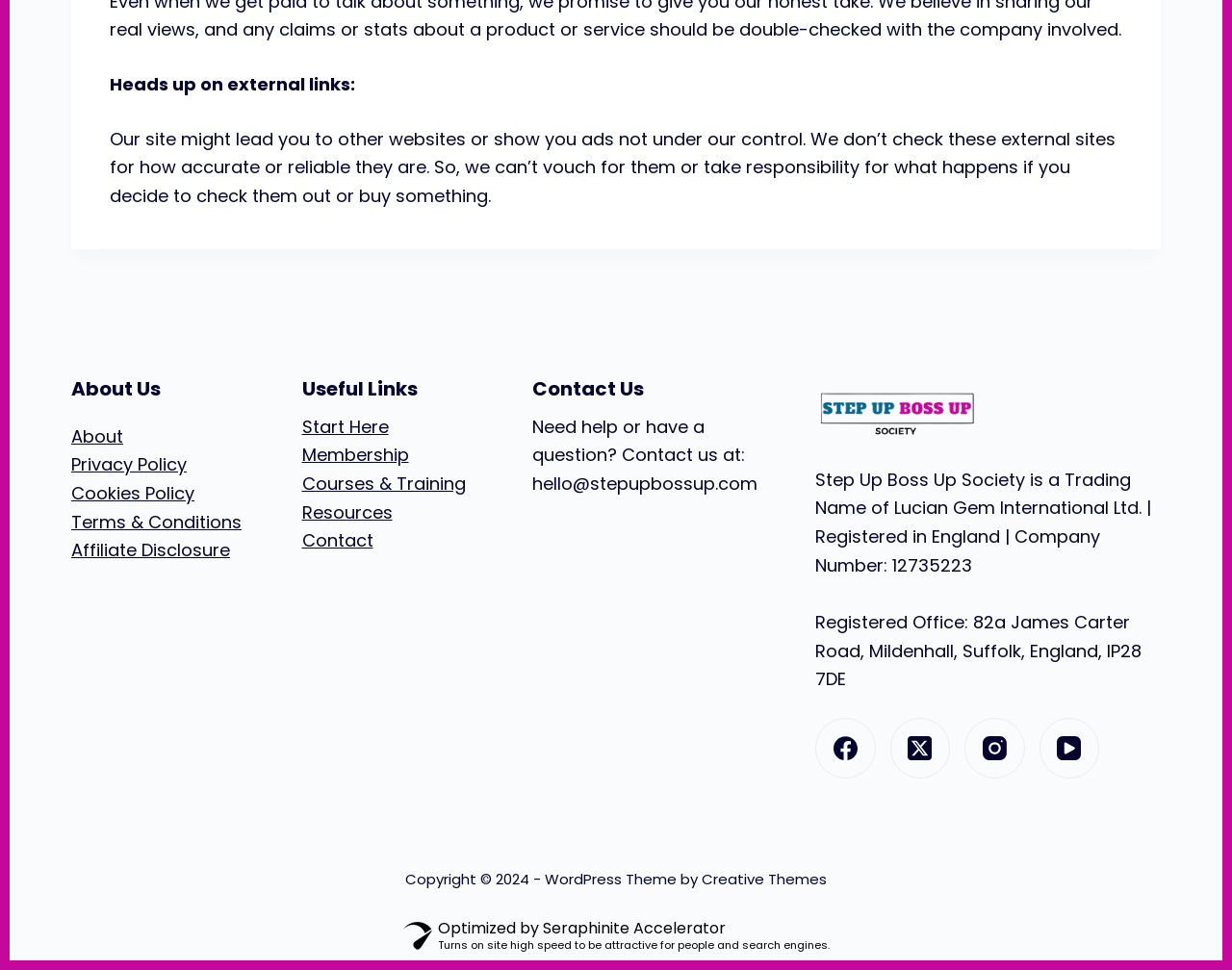Provide the bounding box coordinates for the area that should be clicked to complete the instruction: "Follow link to Slaughterhouses Bill".

None